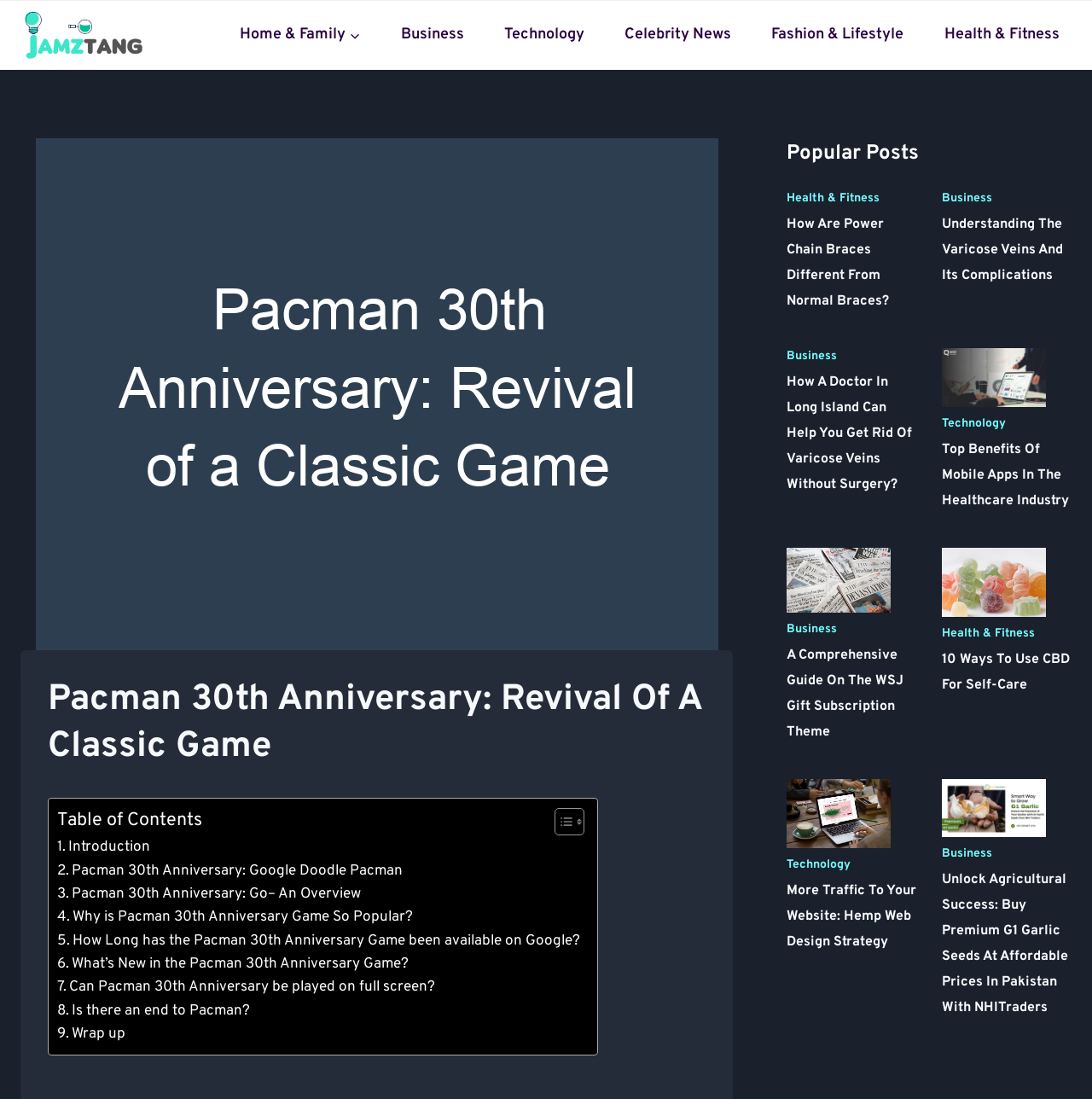Point out the bounding box coordinates of the section to click in order to follow this instruction: "Read the introduction".

[0.052, 0.761, 0.138, 0.782]